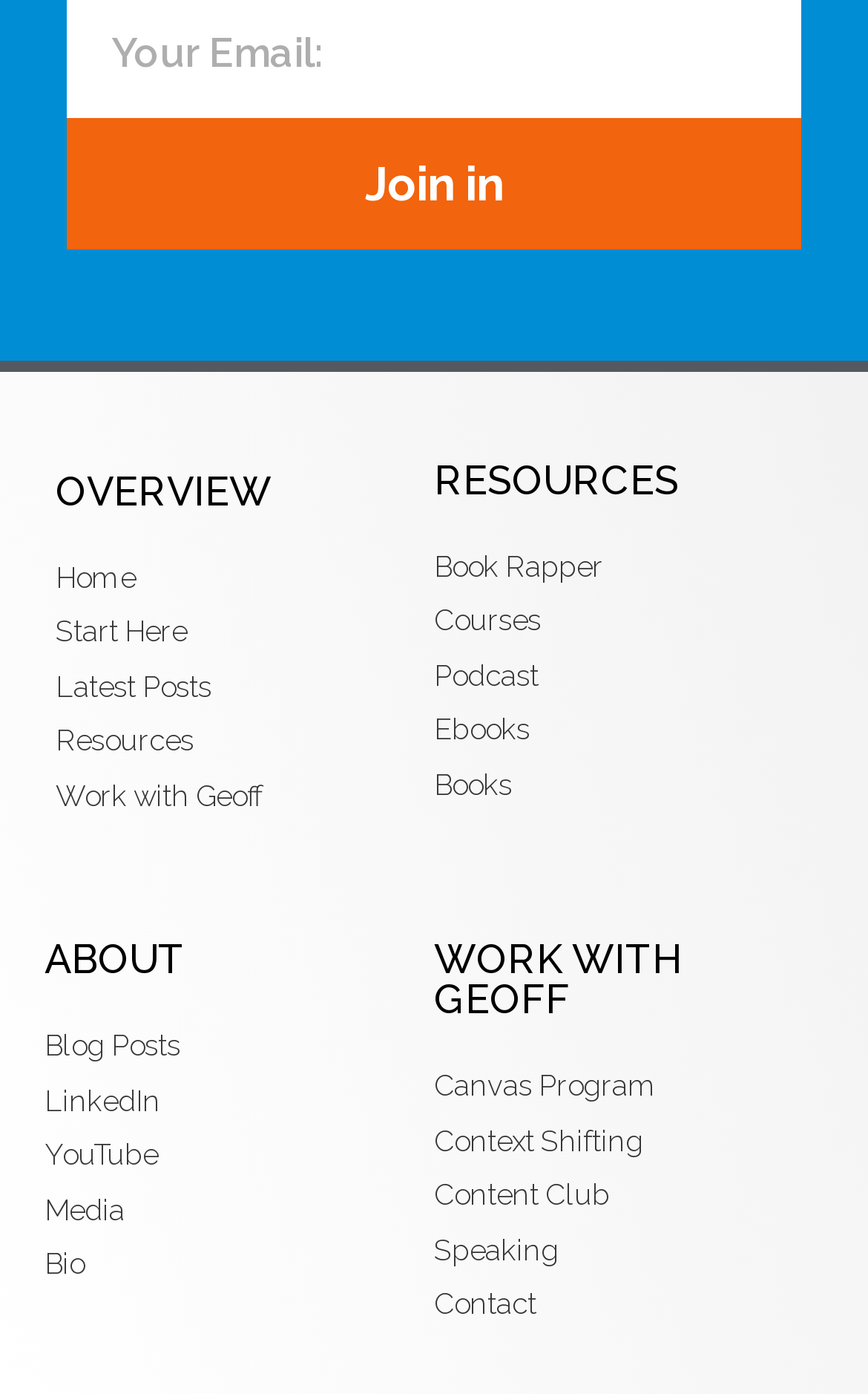Respond to the following query with just one word or a short phrase: 
What is the last link under the 'WORK WITH GEOFF' heading?

Contact